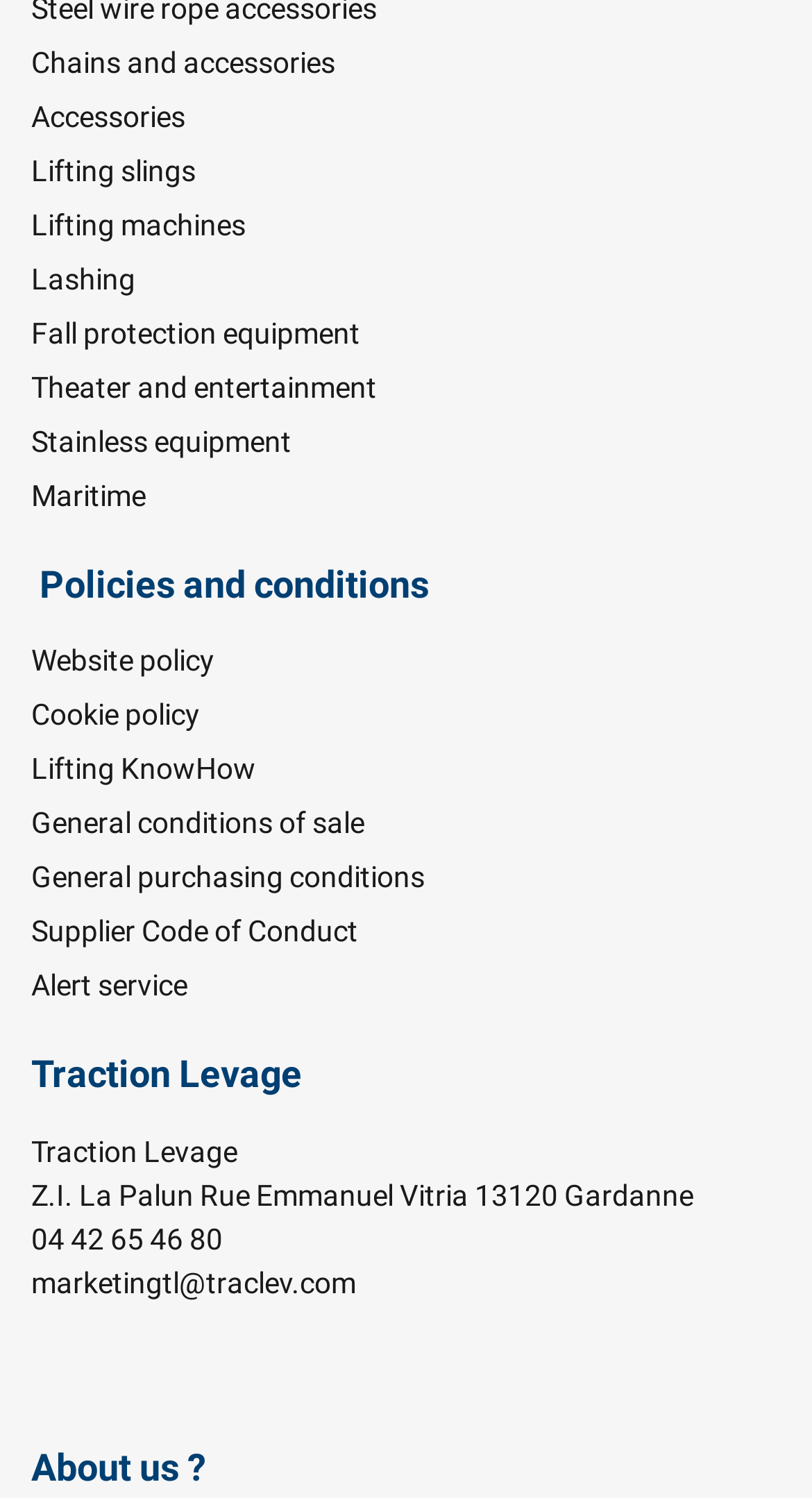Predict the bounding box coordinates of the area that should be clicked to accomplish the following instruction: "Follow us on LinkedIn". The bounding box coordinates should consist of four float numbers between 0 and 1, i.e., [left, top, right, bottom].

[0.038, 0.902, 0.115, 0.924]